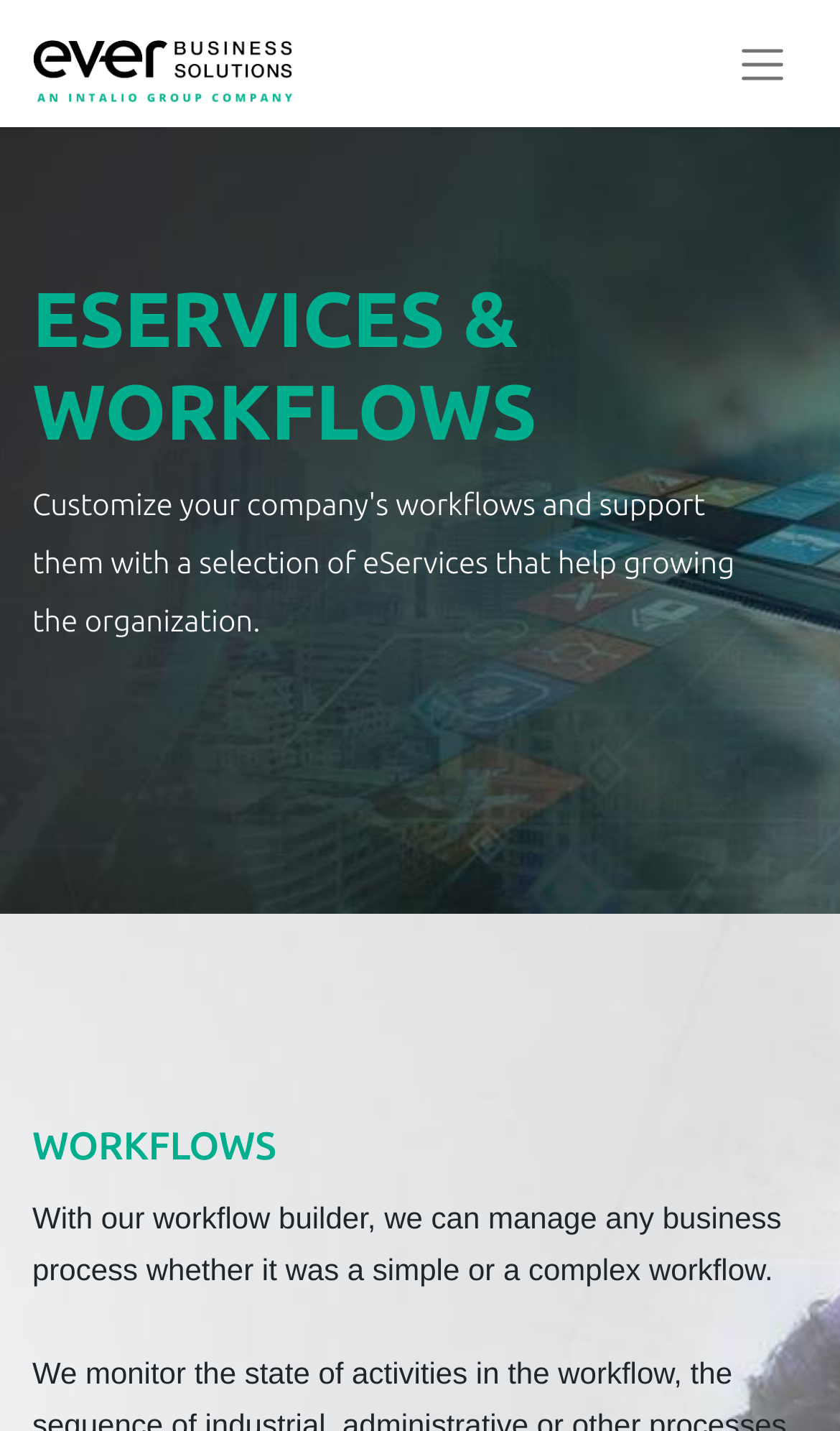How many headings are on the webpage?
Carefully examine the image and provide a detailed answer to the question.

There are two heading elements on the webpage, one with the text 'ESERVICES & WORKFLOWS' and another with the text 'WORKFLOWS'.